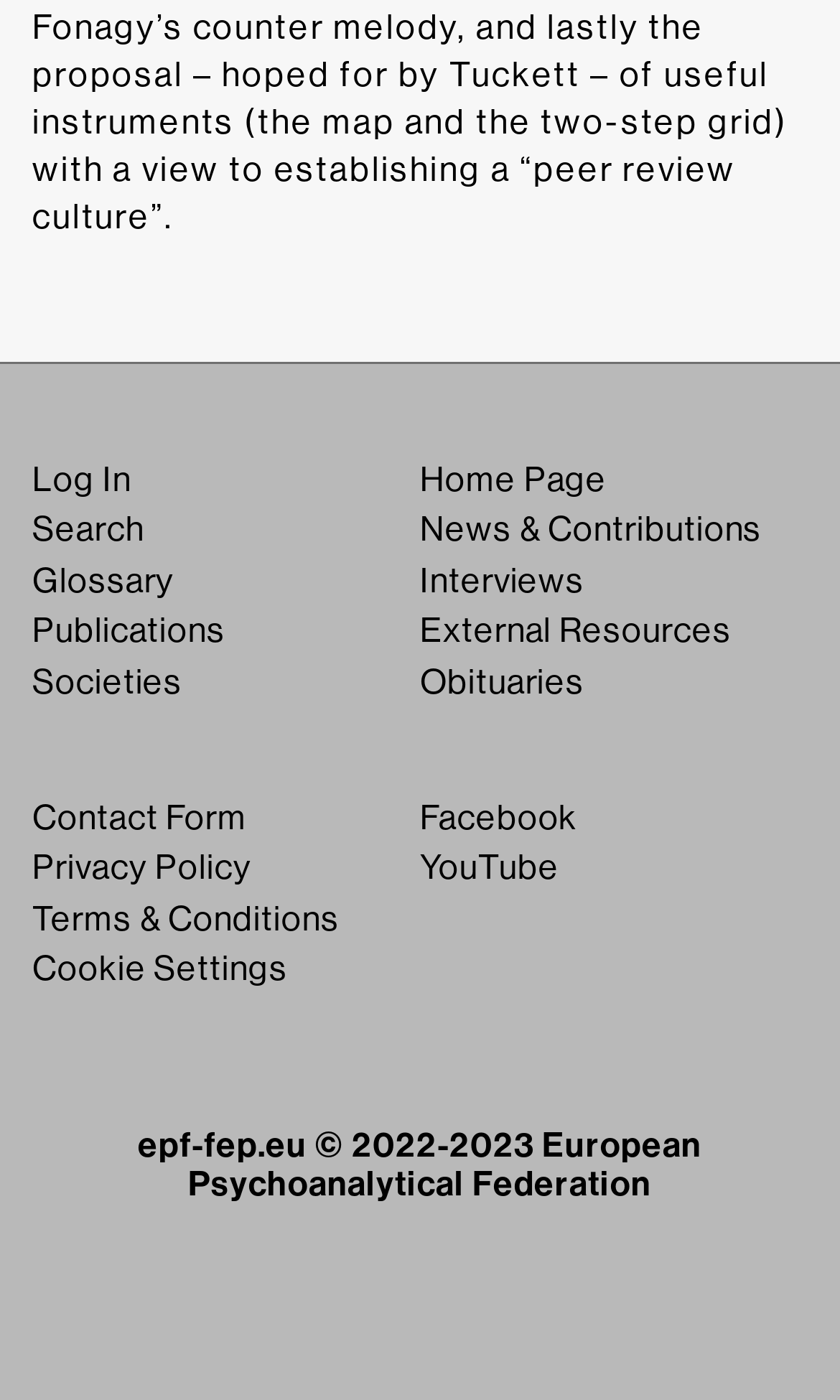Given the following UI element description: "News & Contributions", find the bounding box coordinates in the webpage screenshot.

[0.5, 0.364, 0.907, 0.393]